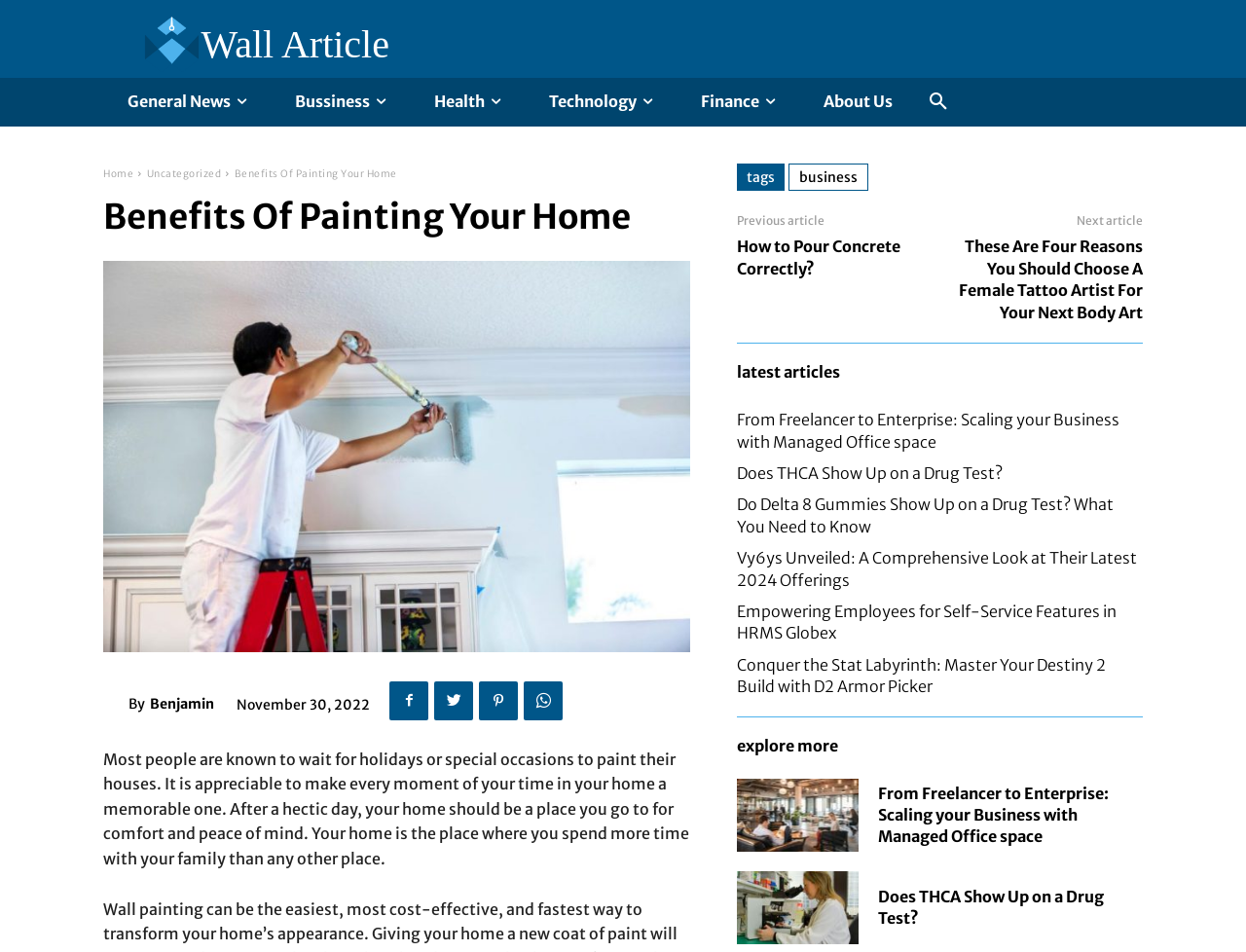What are the categories of articles on the website?
Look at the image and provide a detailed response to the question.

The categories of articles on the website are located at the top of the webpage, and they are 'General News', 'Business', 'Health', 'Technology', and 'Finance'. These categories are represented as links.